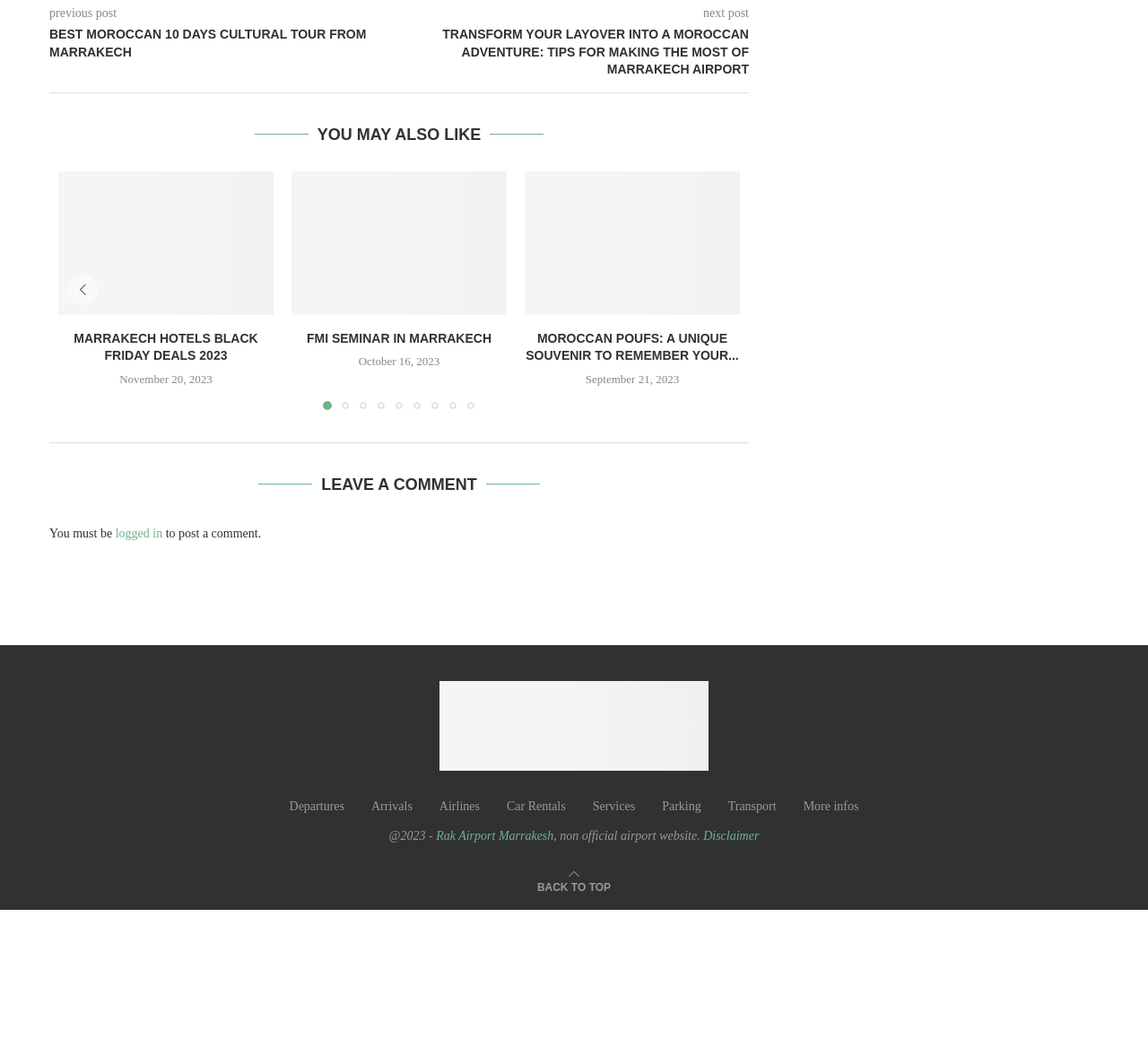Could you determine the bounding box coordinates of the clickable element to complete the instruction: "Click on the 'Next slide' button"? Provide the coordinates as four float numbers between 0 and 1, i.e., [left, top, right, bottom].

[0.61, 0.262, 0.637, 0.291]